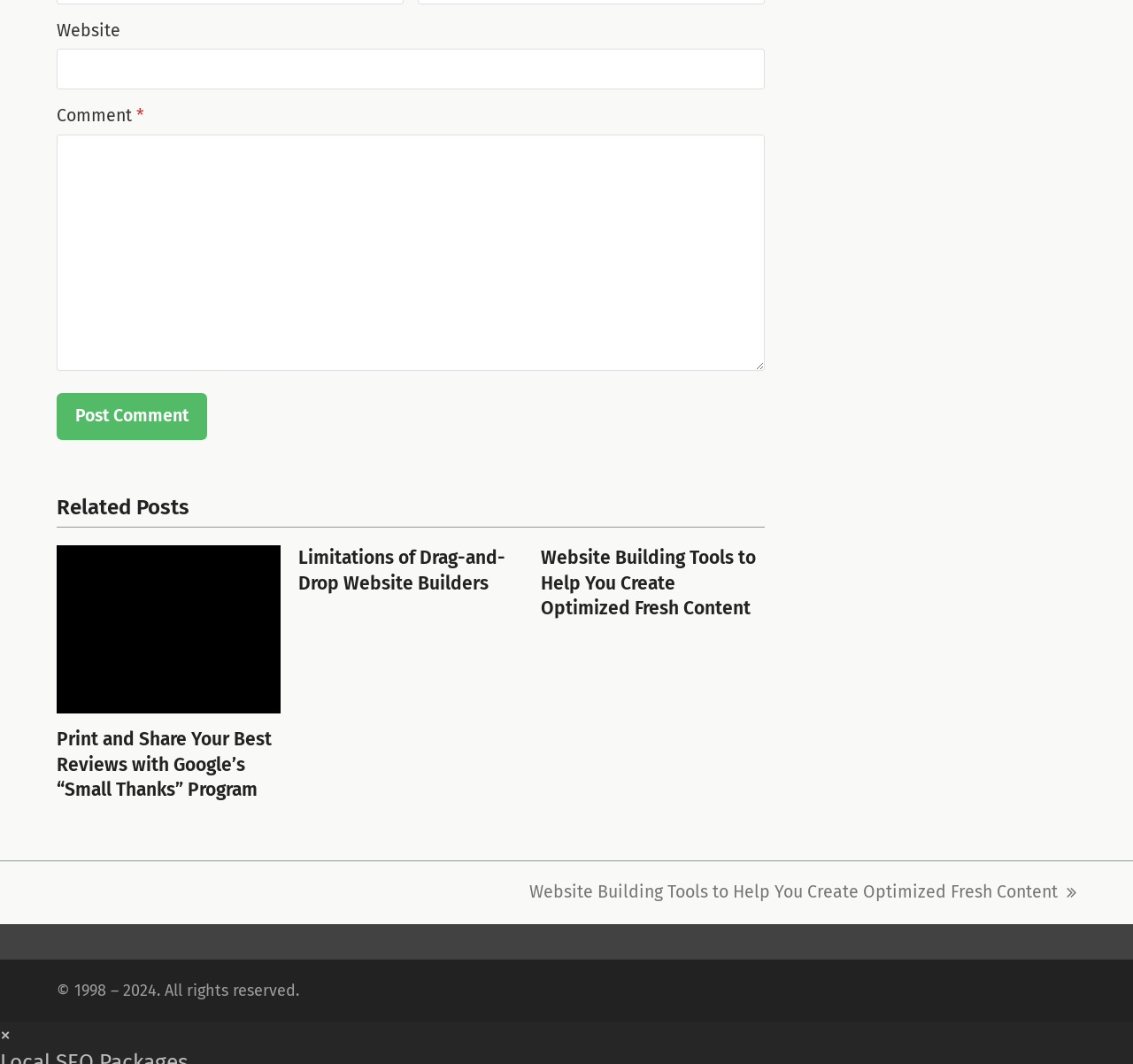Provide the bounding box coordinates of the HTML element this sentence describes: "parent_node: Comment * name="comment"". The bounding box coordinates consist of four float numbers between 0 and 1, i.e., [left, top, right, bottom].

[0.05, 0.126, 0.675, 0.349]